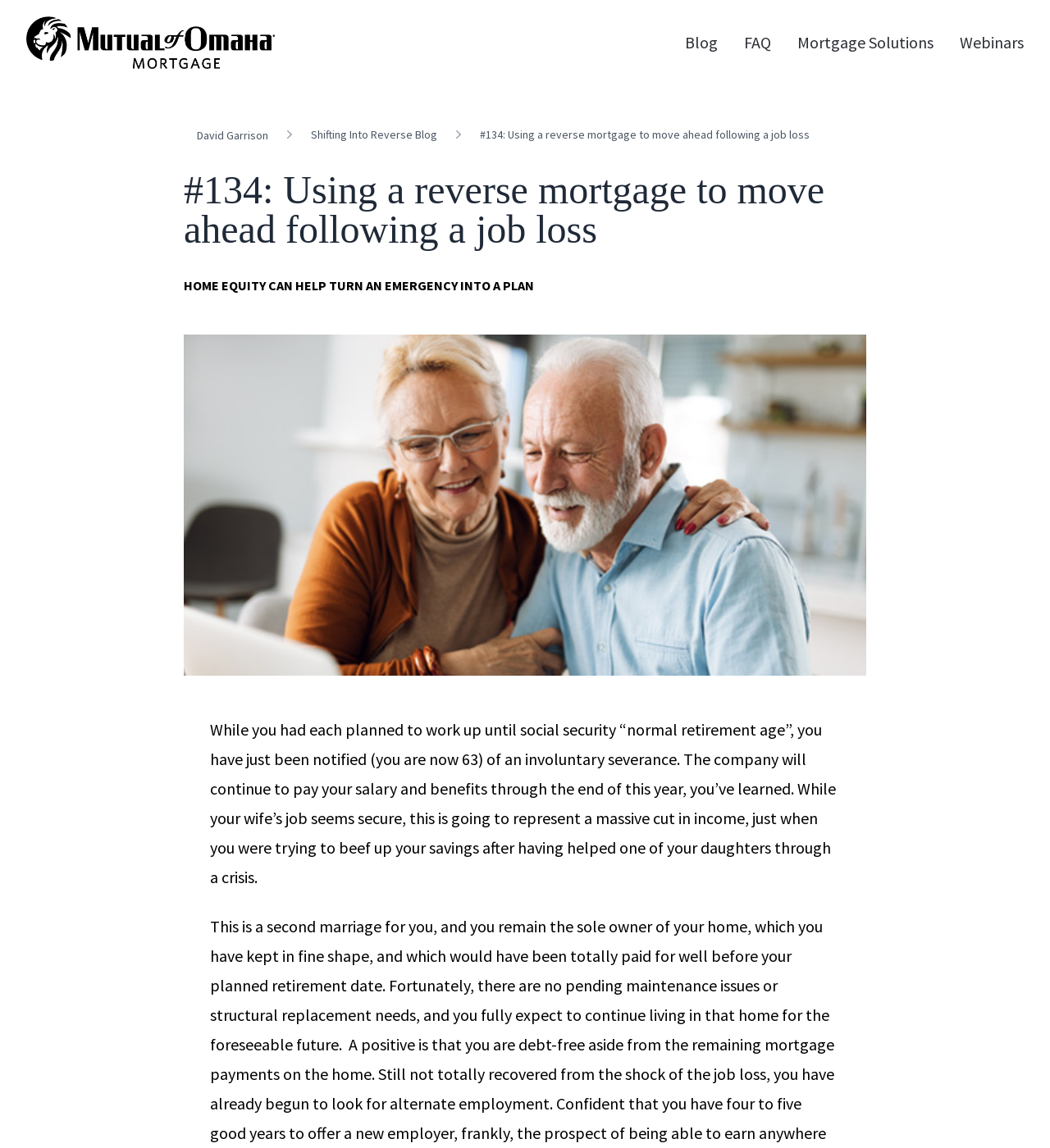Determine the bounding box coordinates of the clickable region to execute the instruction: "explore mortgage solutions". The coordinates should be four float numbers between 0 and 1, denoted as [left, top, right, bottom].

[0.759, 0.028, 0.889, 0.046]